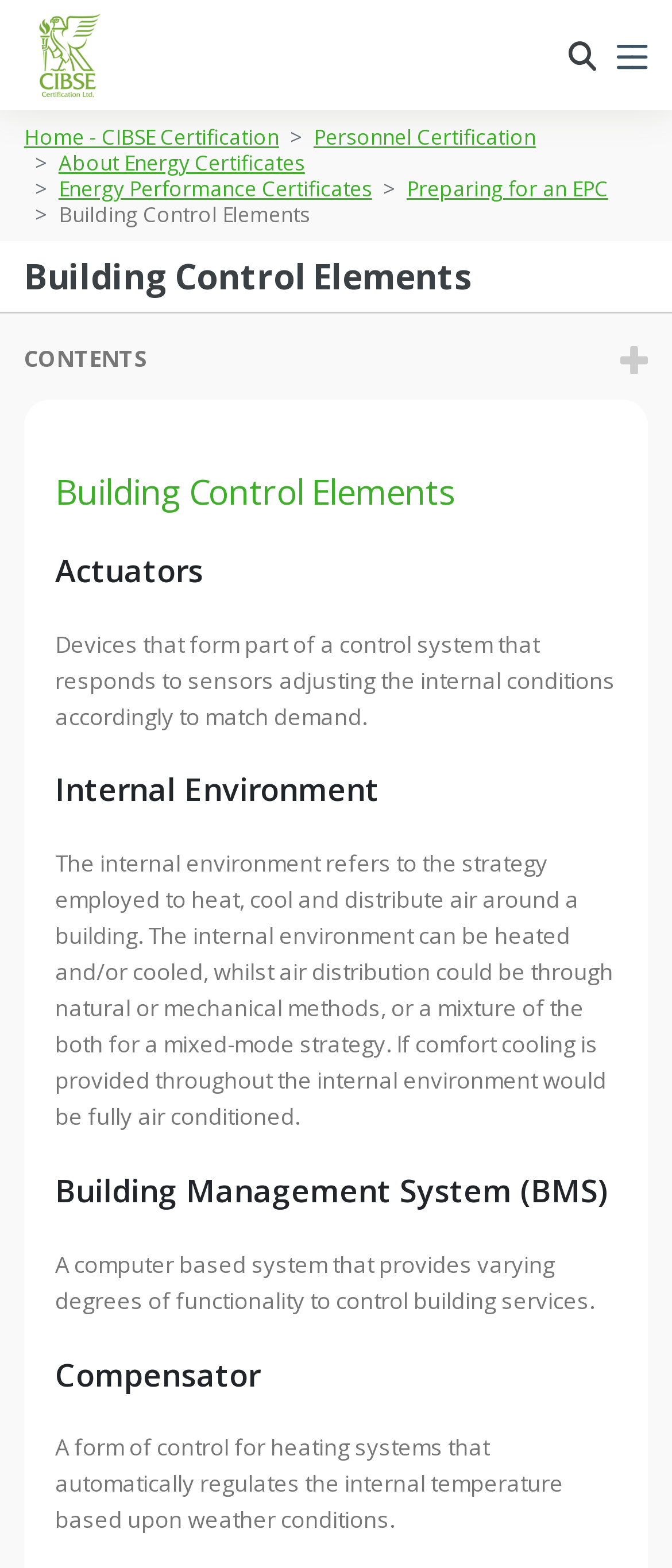Please provide a comprehensive answer to the question based on the screenshot: How many main sections are there on this webpage?

Based on the webpage's structure and content, I count four main sections: Actuators, Internal Environment, Building Management System (BMS), and Compensator. Each of these sections appears to provide information and explanations about a specific aspect of building control elements.